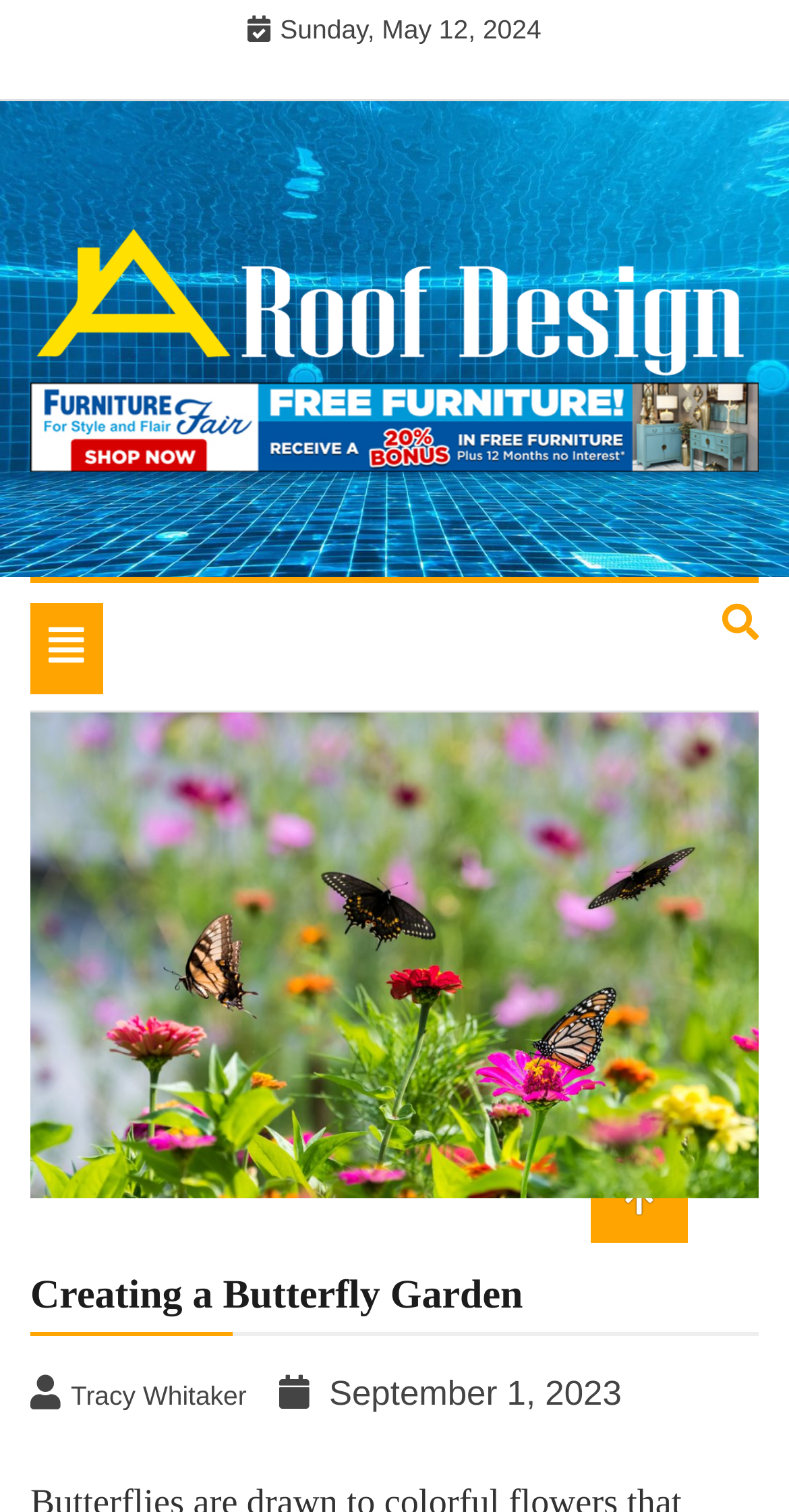How many navigation links are there at the top of the page?
Based on the visual content, answer with a single word or a brief phrase.

3